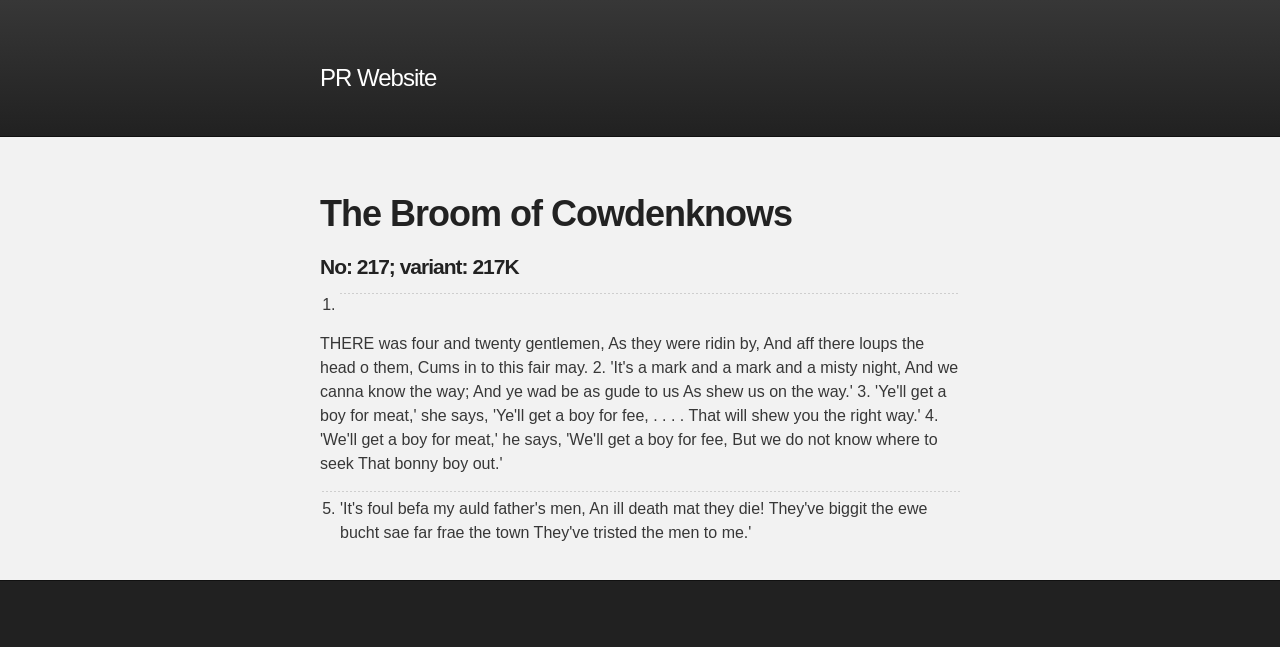Based on the image, please elaborate on the answer to the following question:
How many horizontal separators are there?

There are two horizontal separators on the page, one separating the list markers and the other at the bottom of the article section. These can be identified by their orientation and bounding box coordinates.